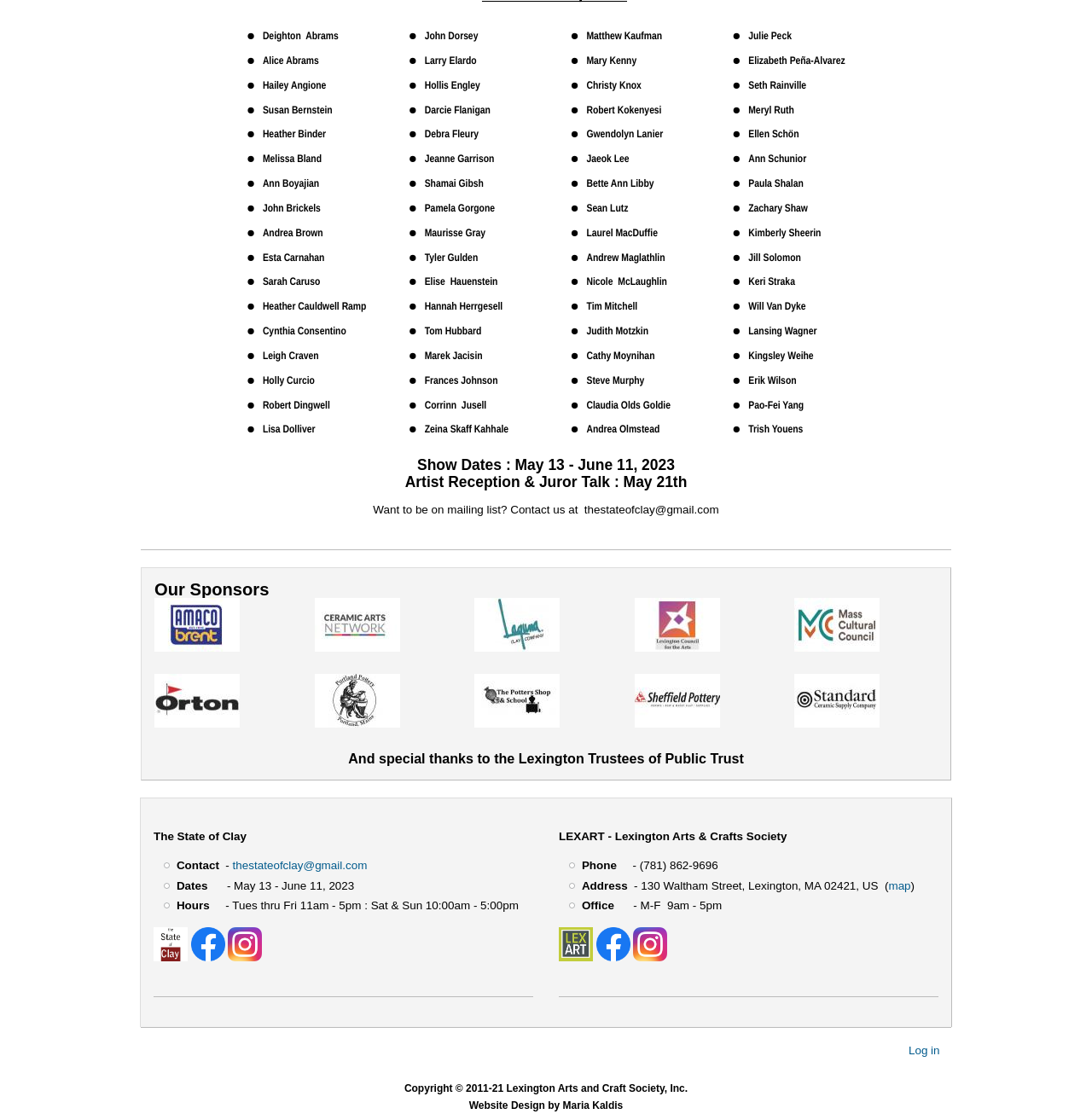Given the webpage screenshot, identify the bounding box of the UI element that matches this description: "Gadgets".

None